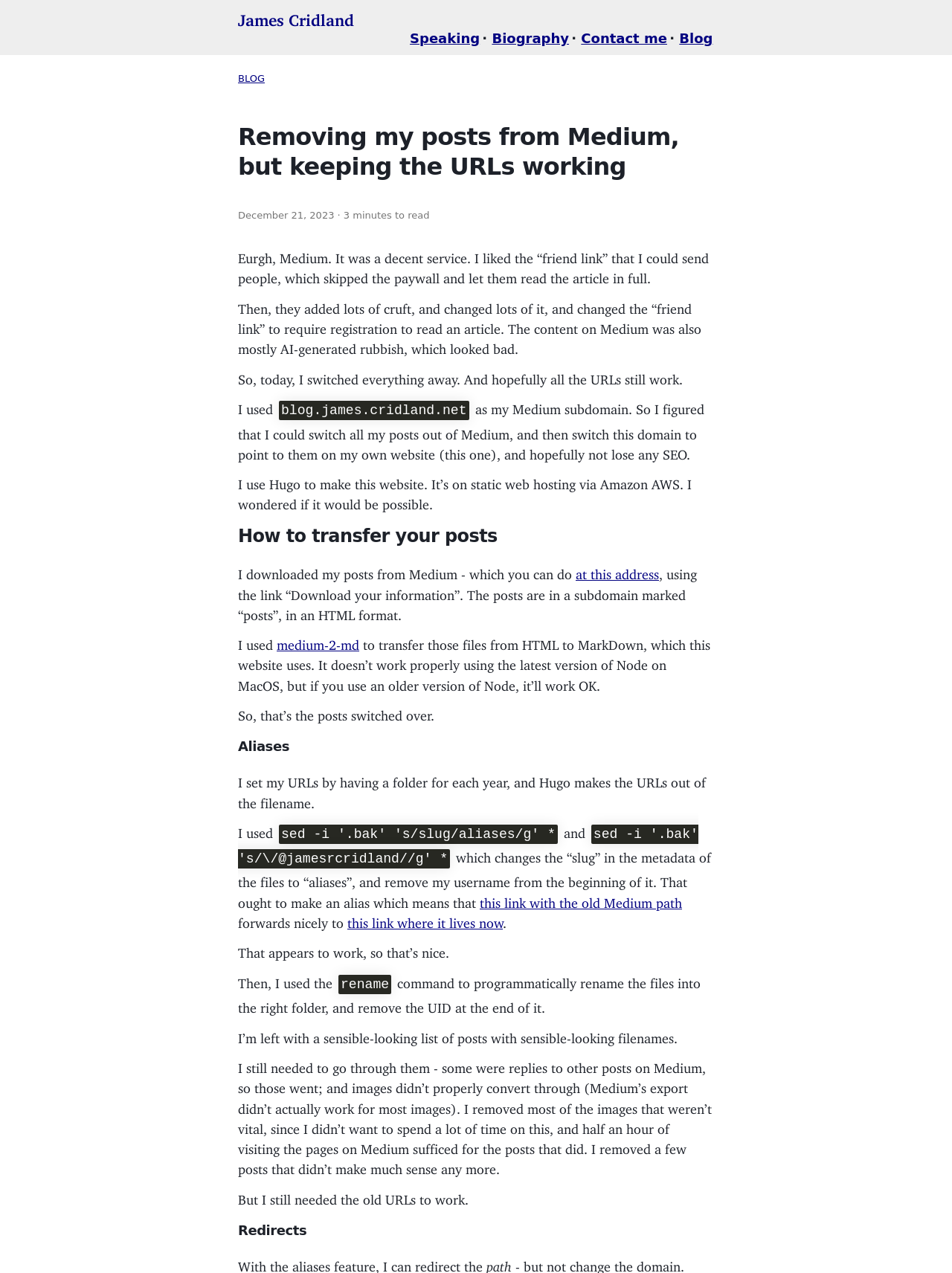Reply to the question with a single word or phrase:
Why did the author leave Medium?

Due to changes and AI-generated content